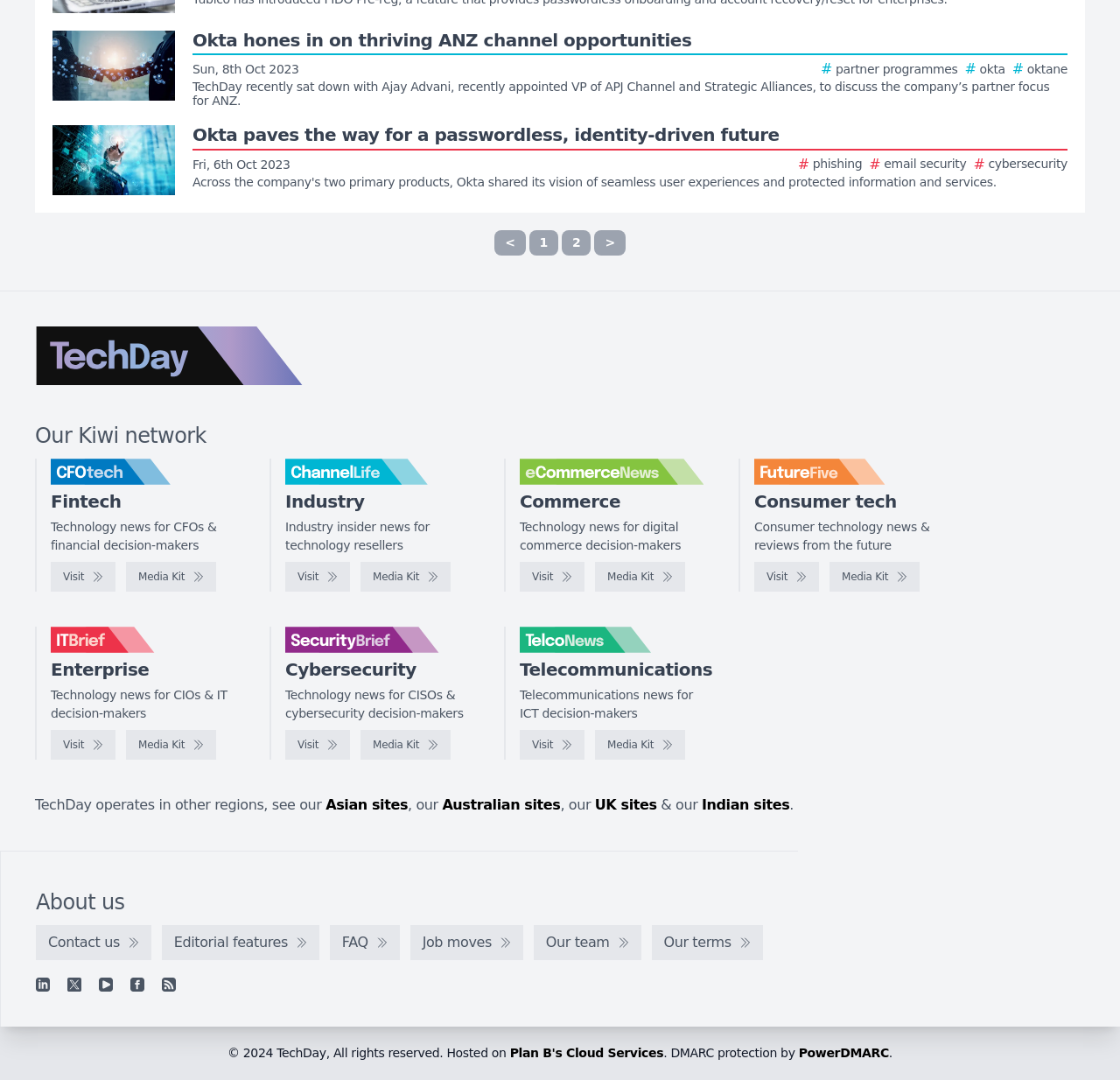What is the purpose of the 'Media Kit' links? From the image, respond with a single word or brief phrase.

To access media kits